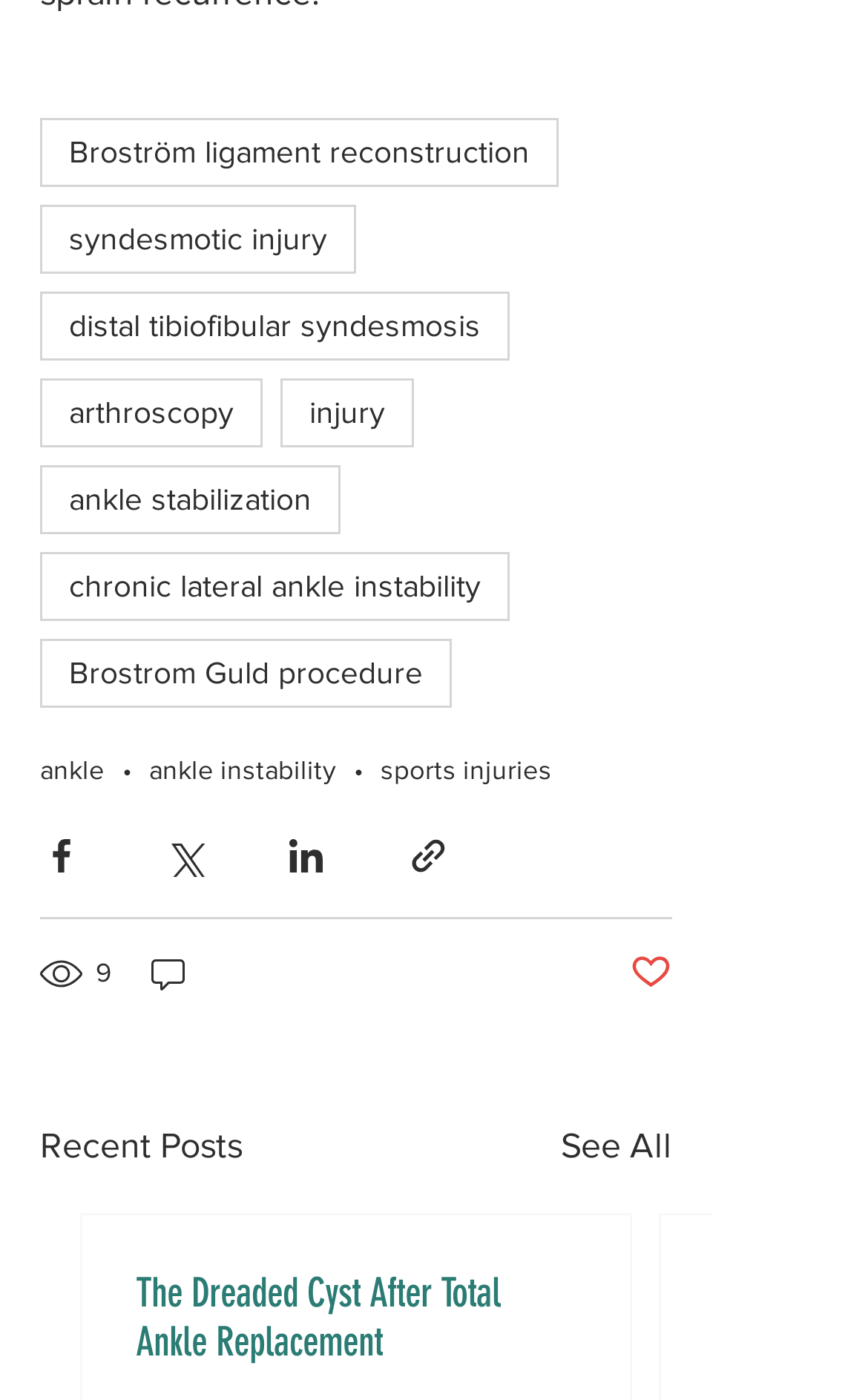Can you specify the bounding box coordinates of the area that needs to be clicked to fulfill the following instruction: "Go to the 'Feeds' section"?

None